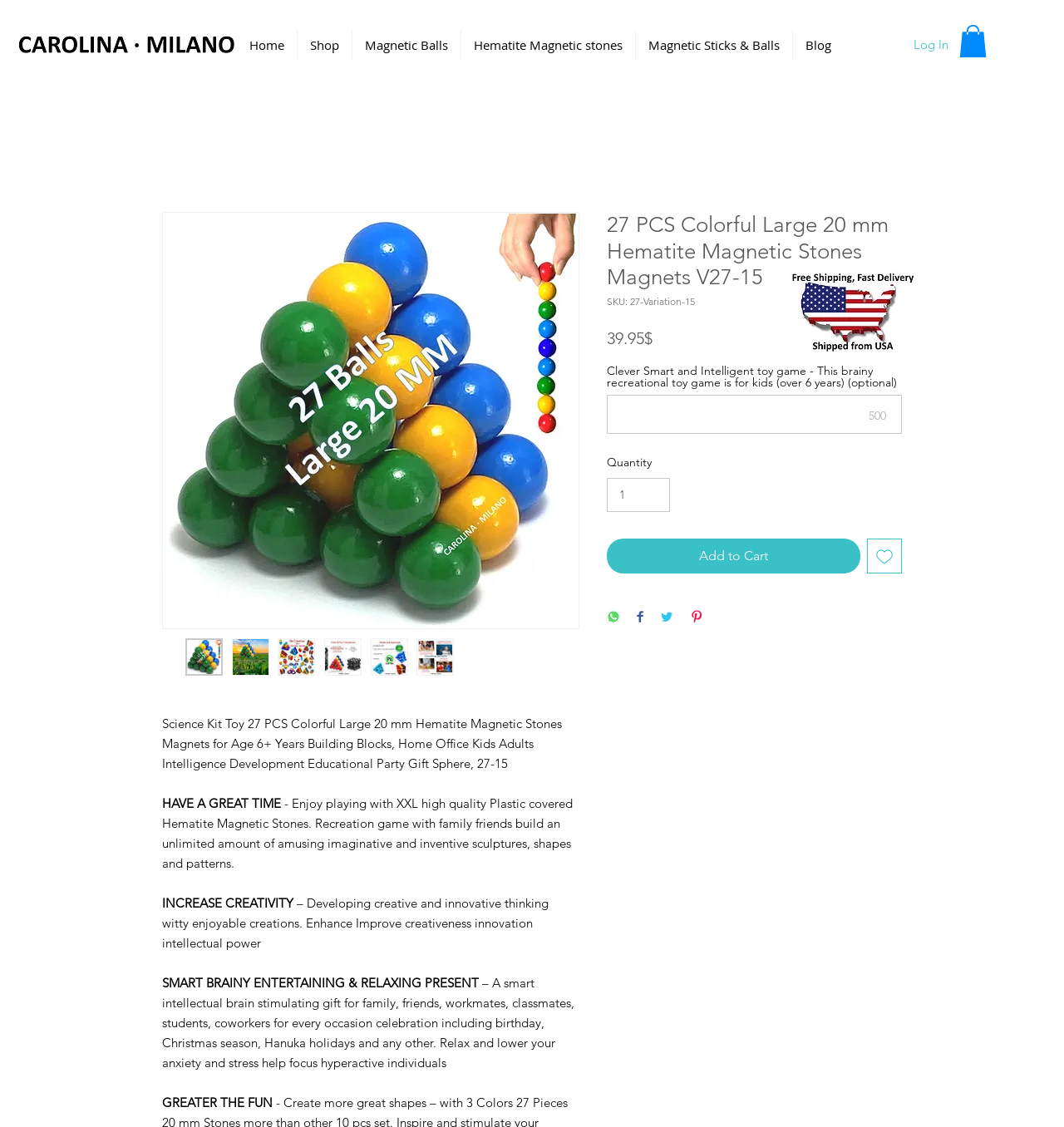Detail the various sections and features present on the webpage.

This webpage is an e-commerce product page for a science kit toy called "27 PCS Colorful Large 20 mm Hematite Magnetic Stones Magnets" designed for kids and adults. At the top left corner, there is a logo of "Carolina Milano" with a navigation menu next to it, featuring links to "Home", "Shop", "Magnetic Balls", "Hematite Magnetic stones", "Magnetic Sticks & Balls", and "Blog". On the top right corner, there are two buttons: "Log In" and a shopping cart icon.

Below the navigation menu, there is a large image of the product, which is a set of colorful magnetic stones. Underneath the image, there are six smaller thumbnails of the same product, allowing users to view the product from different angles.

The product title, "Science Kit Toy 27 PCS Colorful Large 20 mm Hematite Magnetic Stones Magnets for Age 6+ Years Building Blocks, Home Office Kids Adults Intelligence Development Educational Party Gift Sphere, 27-15", is displayed prominently on the page. Below the title, there are several paragraphs of text describing the product's features and benefits, including its ability to increase creativity, provide entertainment, and serve as a smart gift for various occasions.

On the right side of the page, there is a section displaying the product's details, including its SKU, price ($39.95), and a quantity selector. Users can add the product to their cart or wishlist, or share it on various social media platforms.

At the bottom of the page, there is an image of a related product, "Slide2.JPG", which appears to be another science kit toy.